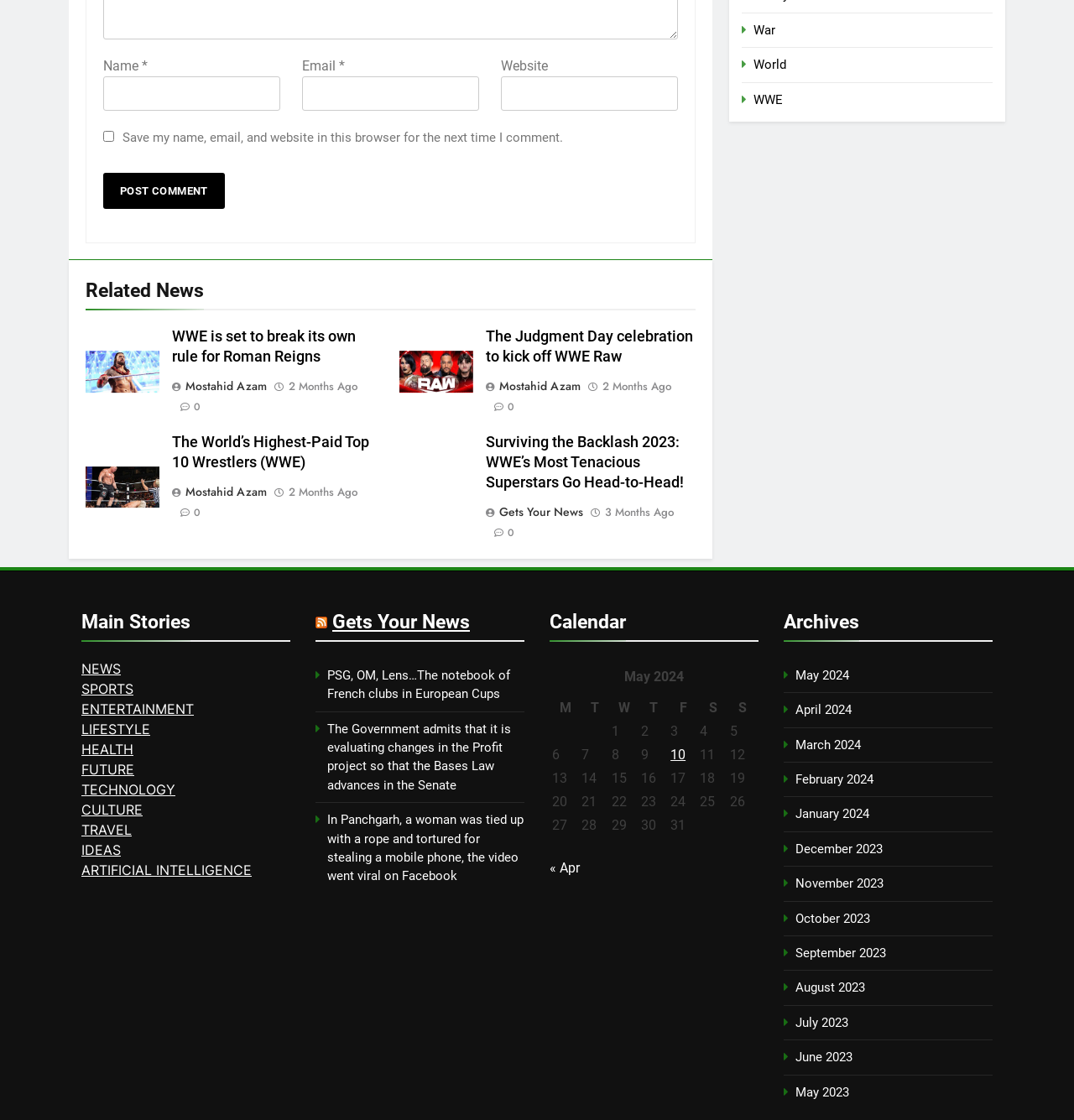Given the element description "parent_node: Email * aria-describedby="email-notes" name="email"", identify the bounding box of the corresponding UI element.

[0.281, 0.068, 0.446, 0.099]